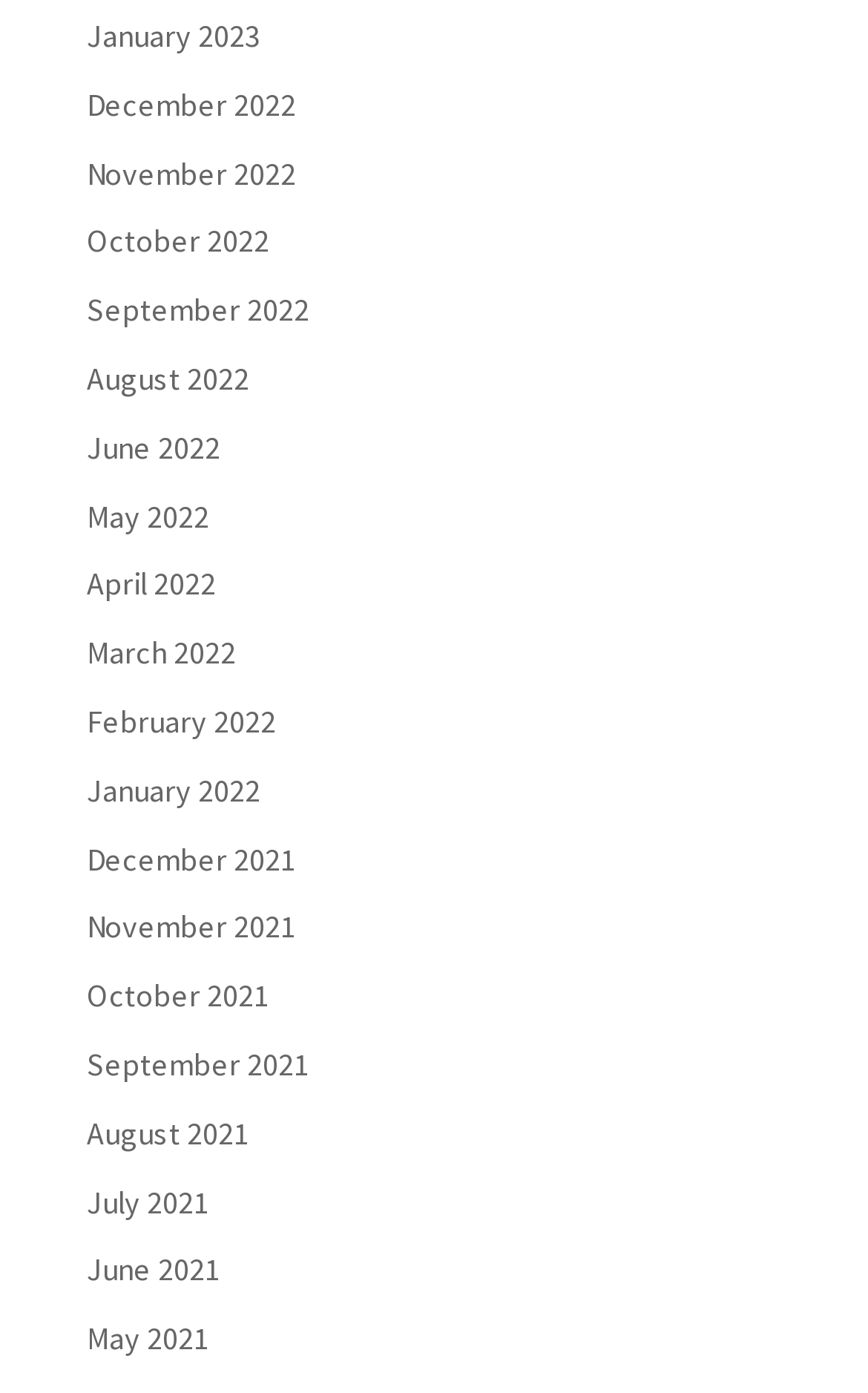Are the months listed in chronological order?
Answer the question with a single word or phrase derived from the image.

Yes